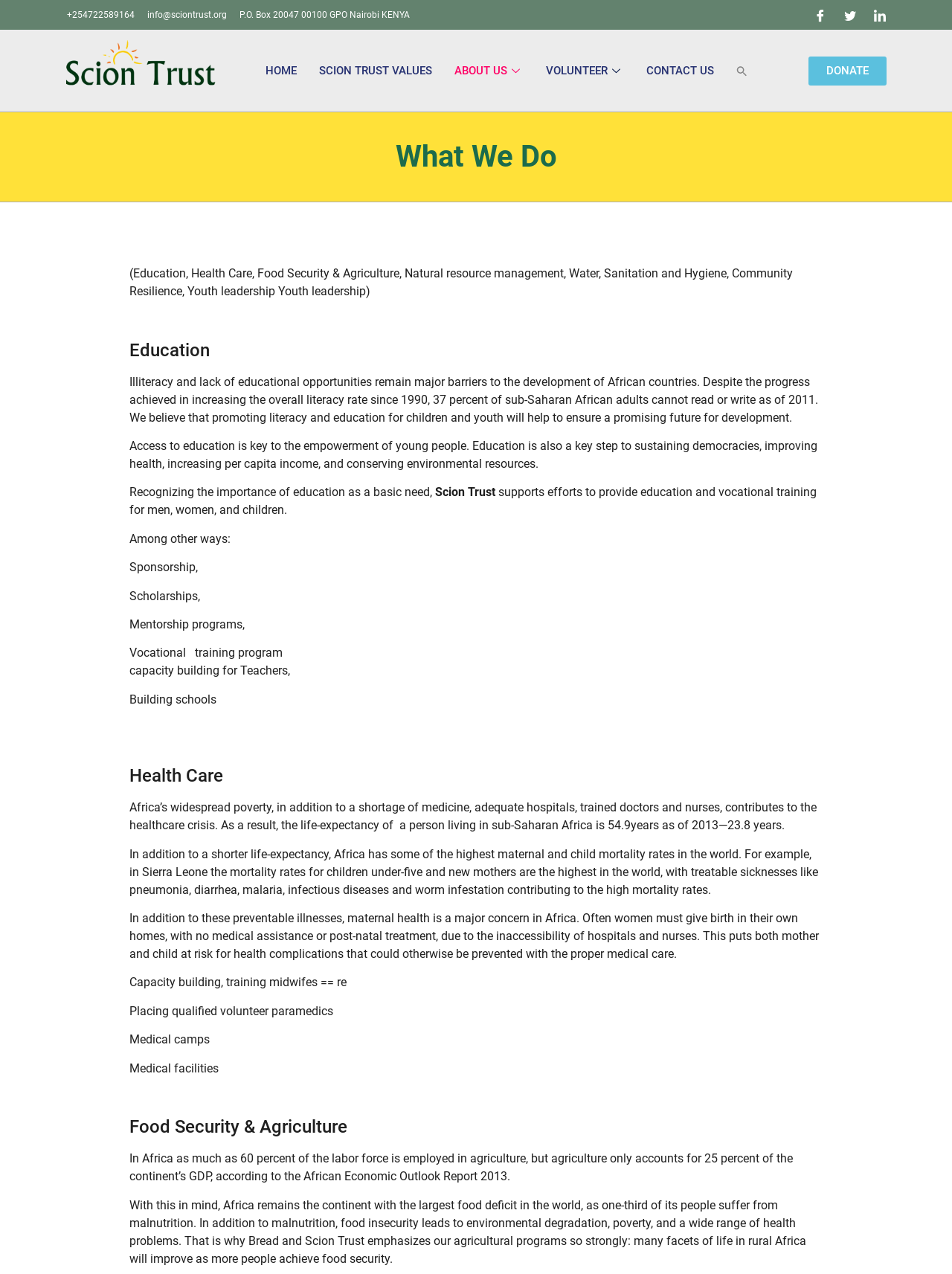Given the element description: "Lifestyle", predict the bounding box coordinates of the UI element it refers to, using four float numbers between 0 and 1, i.e., [left, top, right, bottom].

None